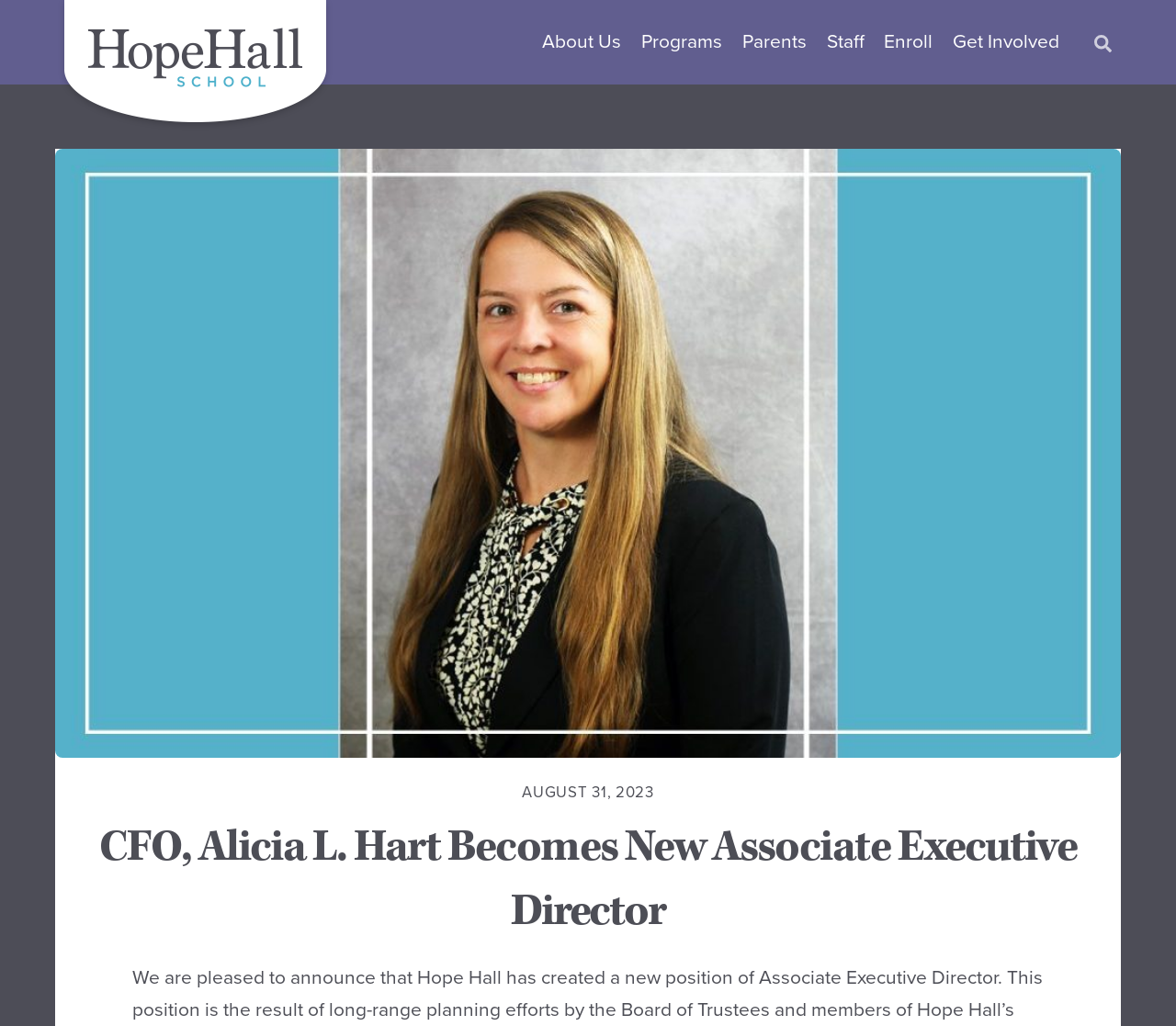What is the logo of the school?
Provide a detailed answer to the question using information from the image.

I found the answer by looking at the link element with the text 'Hope-Hall-Logo', which suggests that it is the logo of the school.